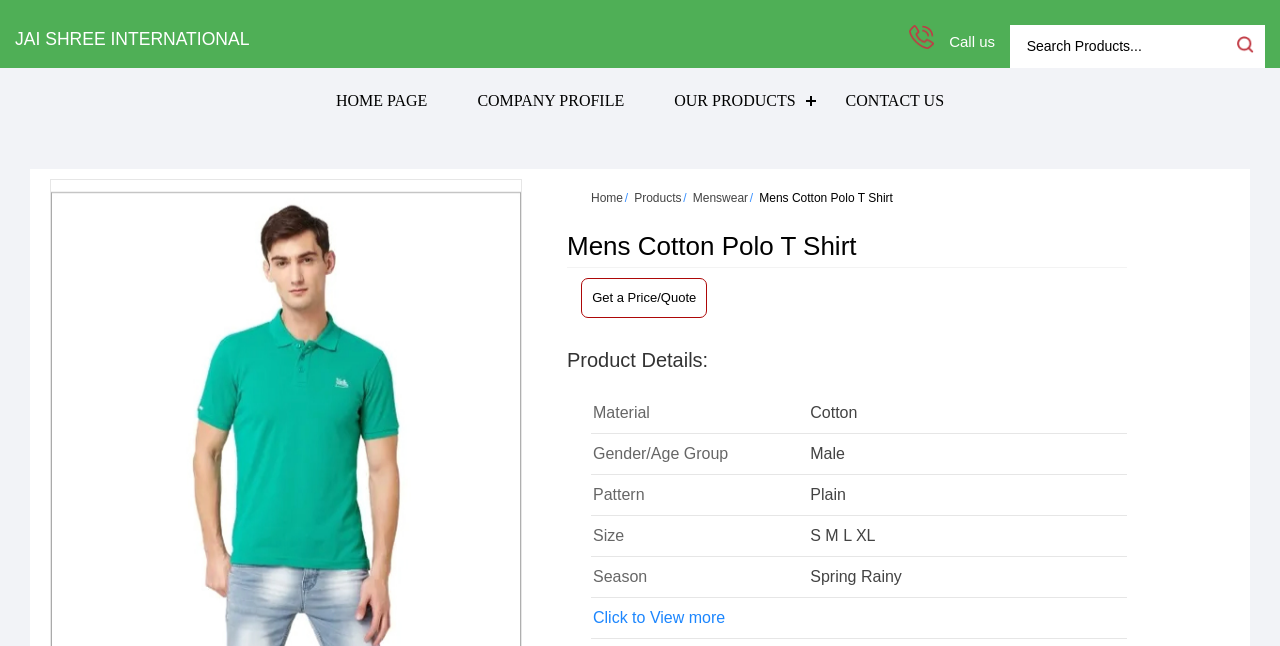Answer this question in one word or a short phrase: What is the season for which the product is suitable?

Spring Rainy